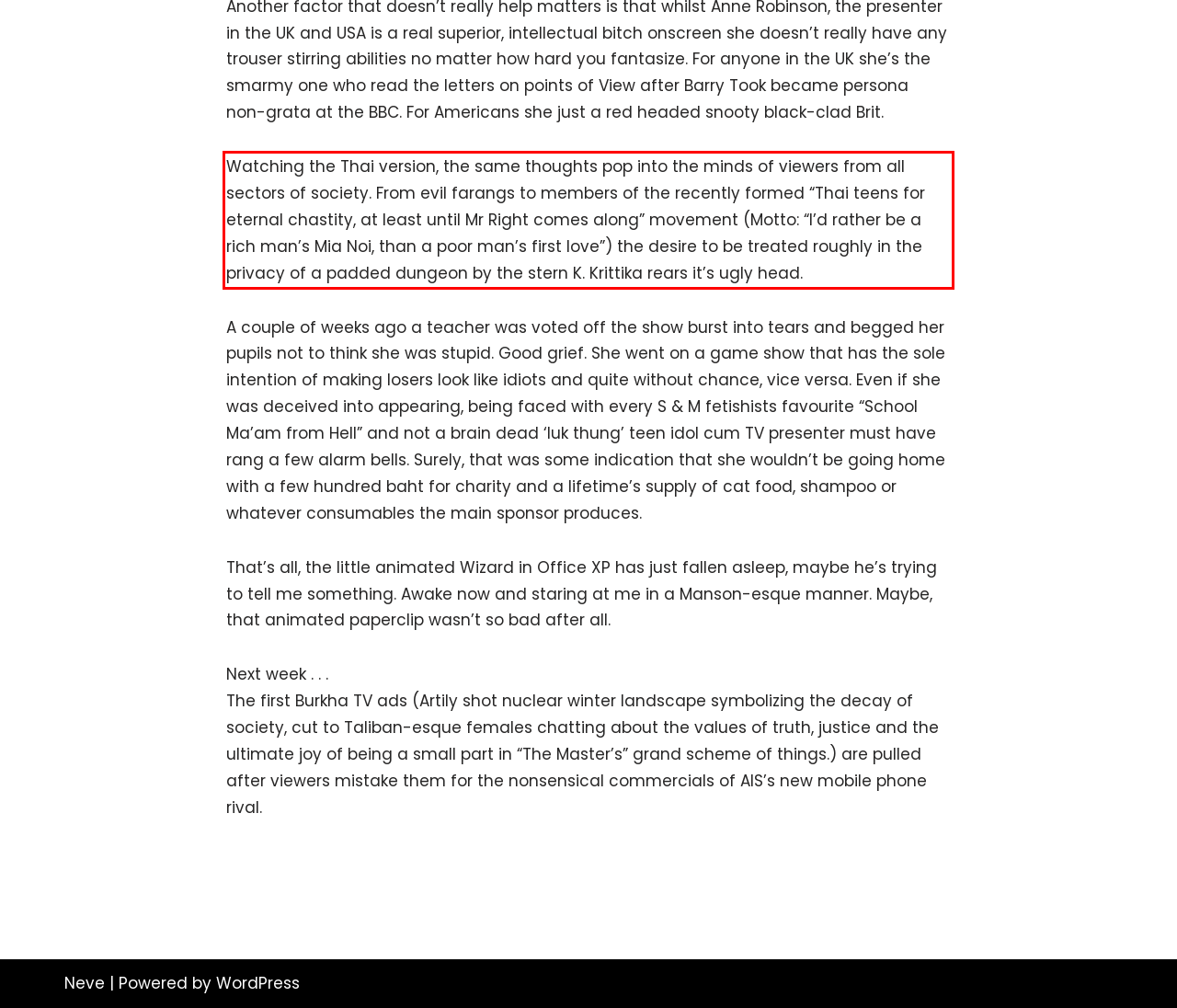Identify the red bounding box in the webpage screenshot and perform OCR to generate the text content enclosed.

Watching the Thai version, the same thoughts pop into the minds of viewers from all sectors of society. From evil farangs to members of the recently formed “Thai teens for eternal chastity, at least until Mr Right comes along” movement (Motto: “I’d rather be a rich man’s Mia Noi, than a poor man’s first love”) the desire to be treated roughly in the privacy of a padded dungeon by the stern K. Krittika rears it’s ugly head.